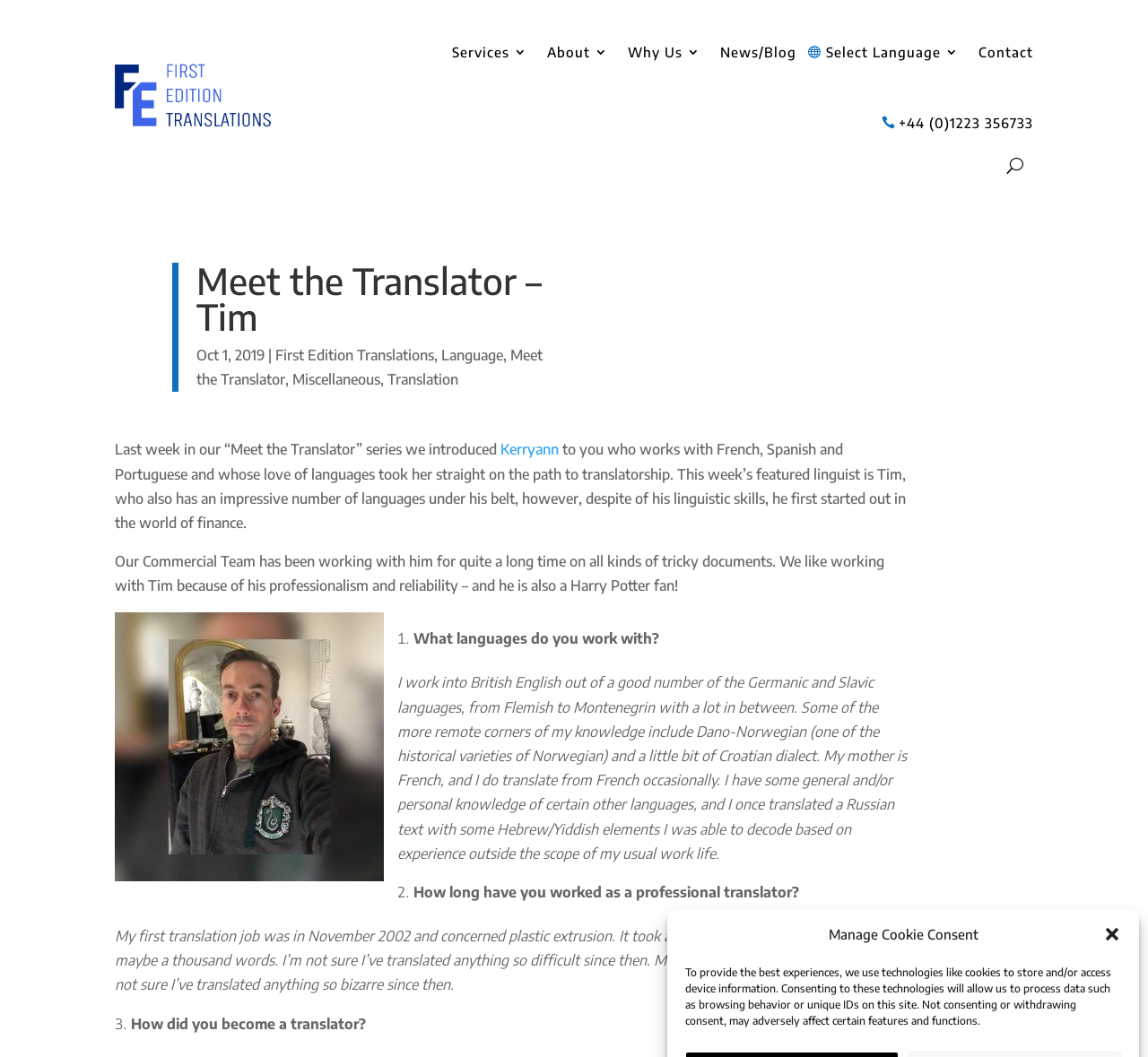Using the element description: "Meet the Translator", determine the bounding box coordinates for the specified UI element. The coordinates should be four float numbers between 0 and 1, [left, top, right, bottom].

[0.171, 0.327, 0.473, 0.367]